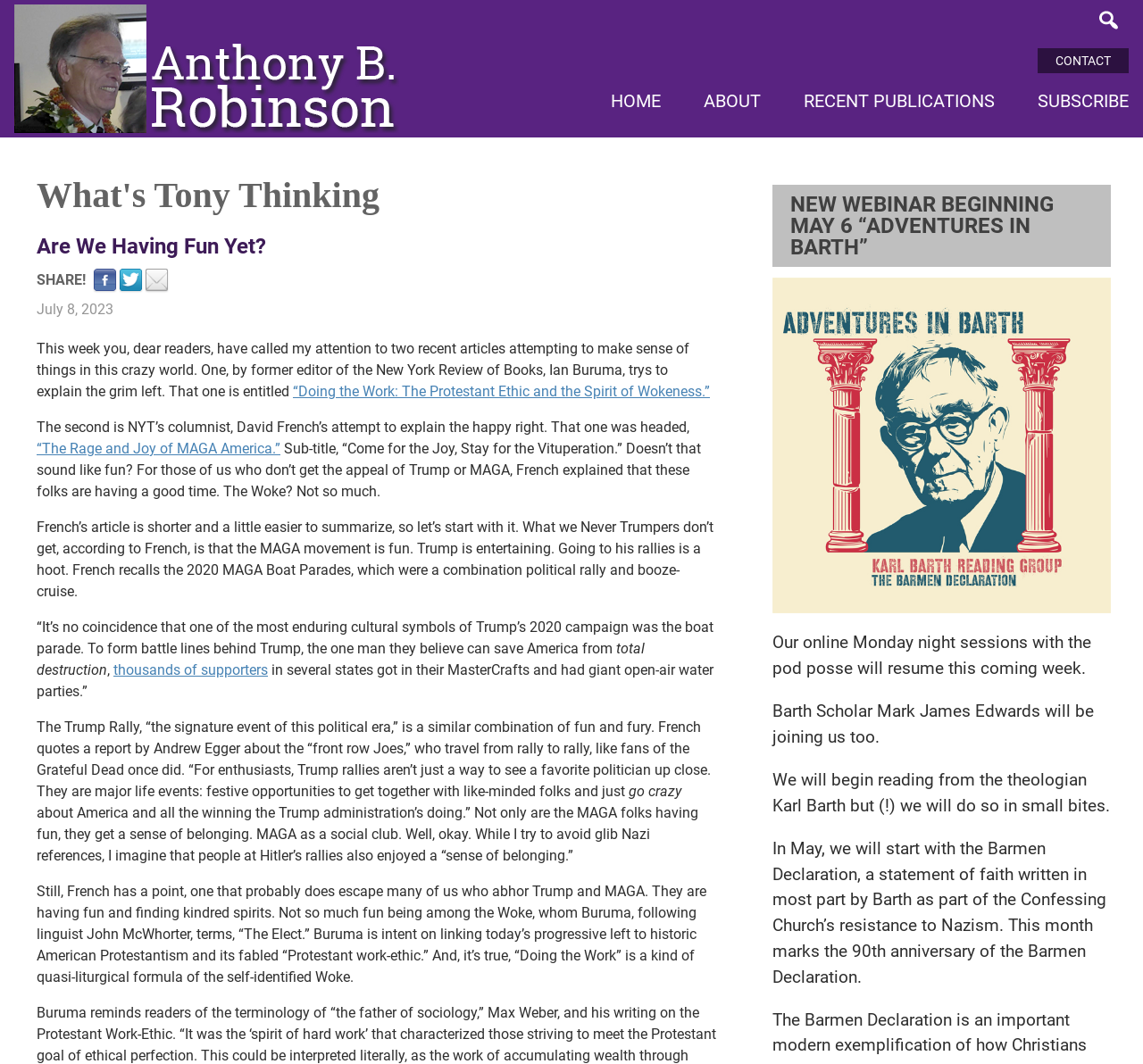Identify the coordinates of the bounding box for the element described below: "thousands of supporters". Return the coordinates as four float numbers between 0 and 1: [left, top, right, bottom].

[0.099, 0.622, 0.234, 0.638]